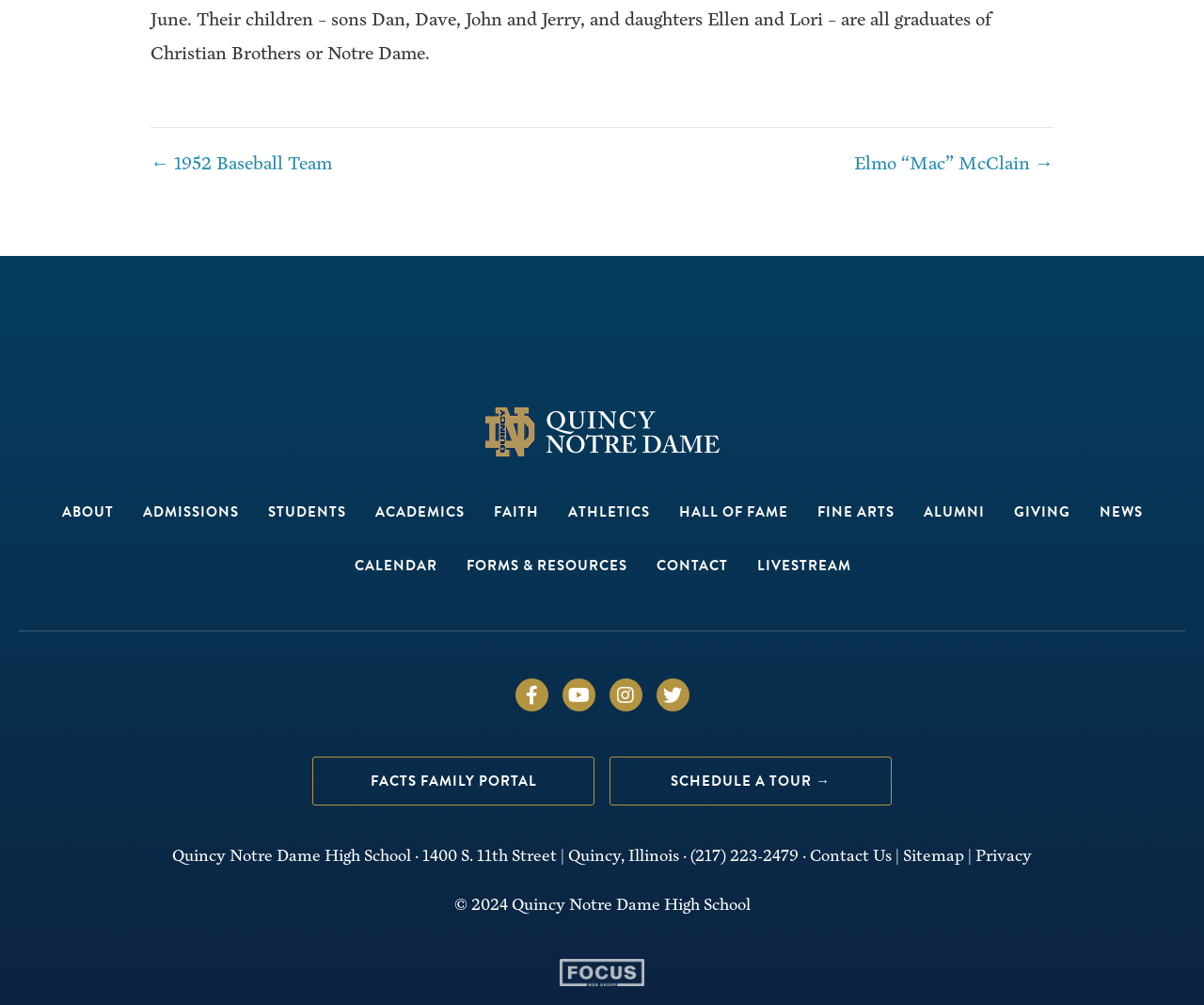What is the name of the high school?
Refer to the image and give a detailed response to the question.

I found the answer by looking at the StaticText element with the content 'Quincy Notre Dame High School · 1400 S. 11th Street | Quincy, Illinois · (217) 223-2479 ·' which is located at the bottom of the webpage.